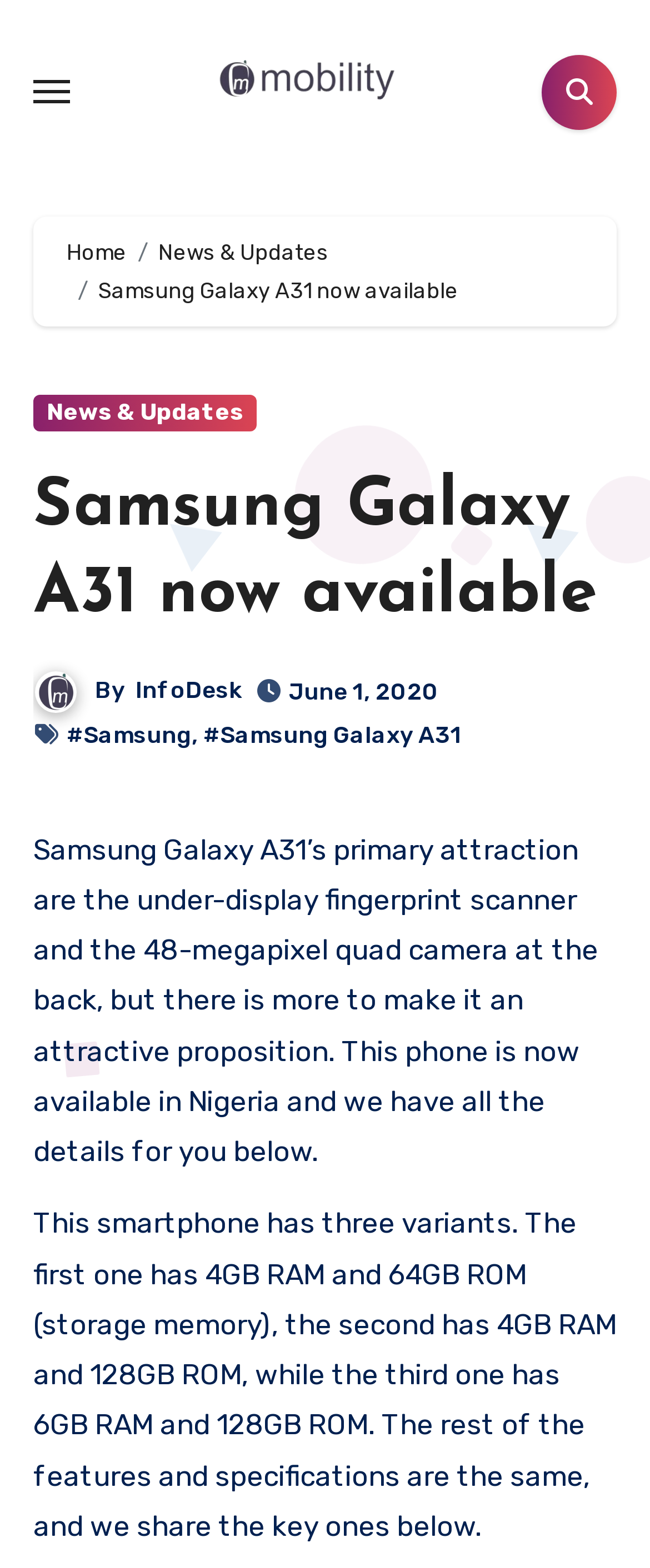Please locate the bounding box coordinates of the element that needs to be clicked to achieve the following instruction: "Visit Mobility Nigeria Tech Blog homepage". The coordinates should be four float numbers between 0 and 1, i.e., [left, top, right, bottom].

[0.317, 0.038, 0.624, 0.079]